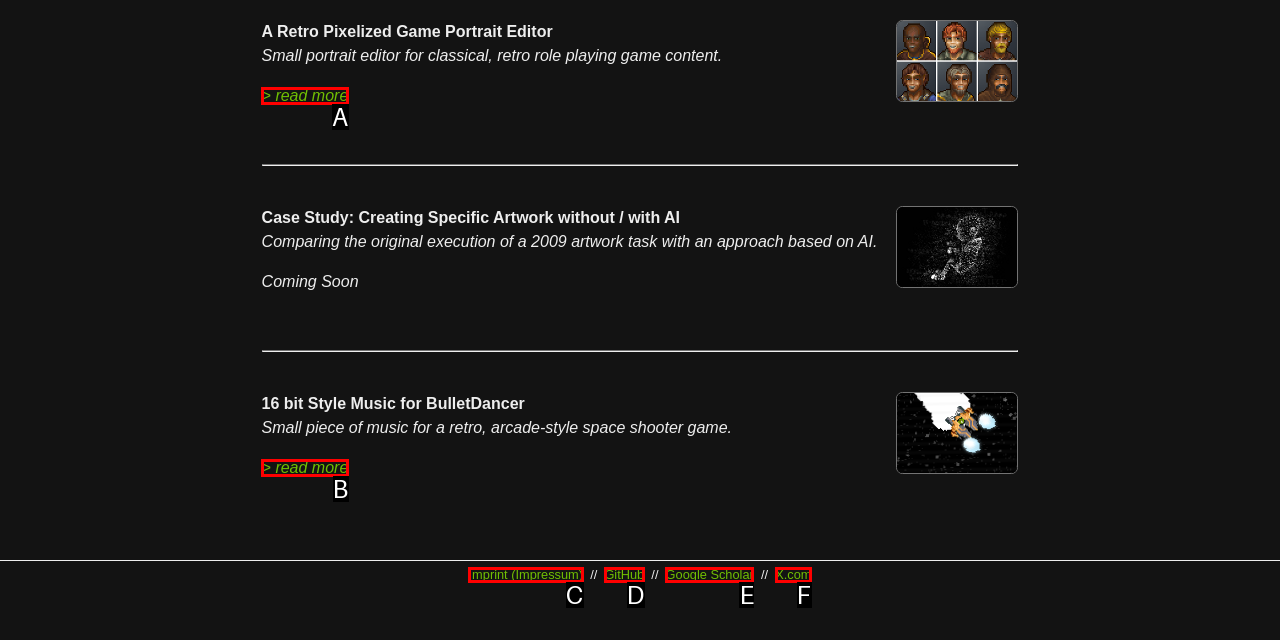Based on the provided element description: Privacy policy, identify the best matching HTML element. Respond with the corresponding letter from the options shown.

None